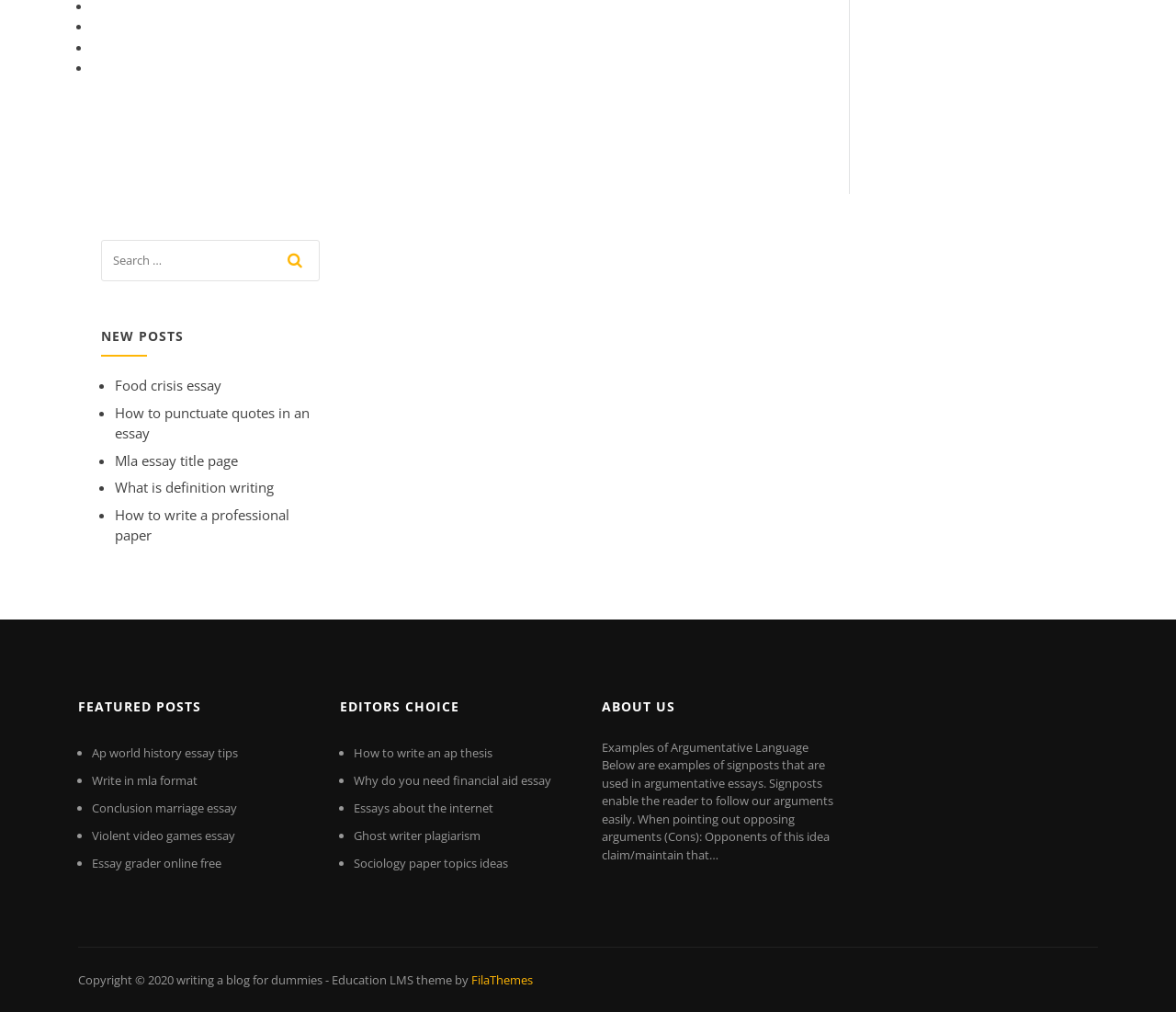Provide your answer in one word or a succinct phrase for the question: 
What is the copyright year of the website?

2020